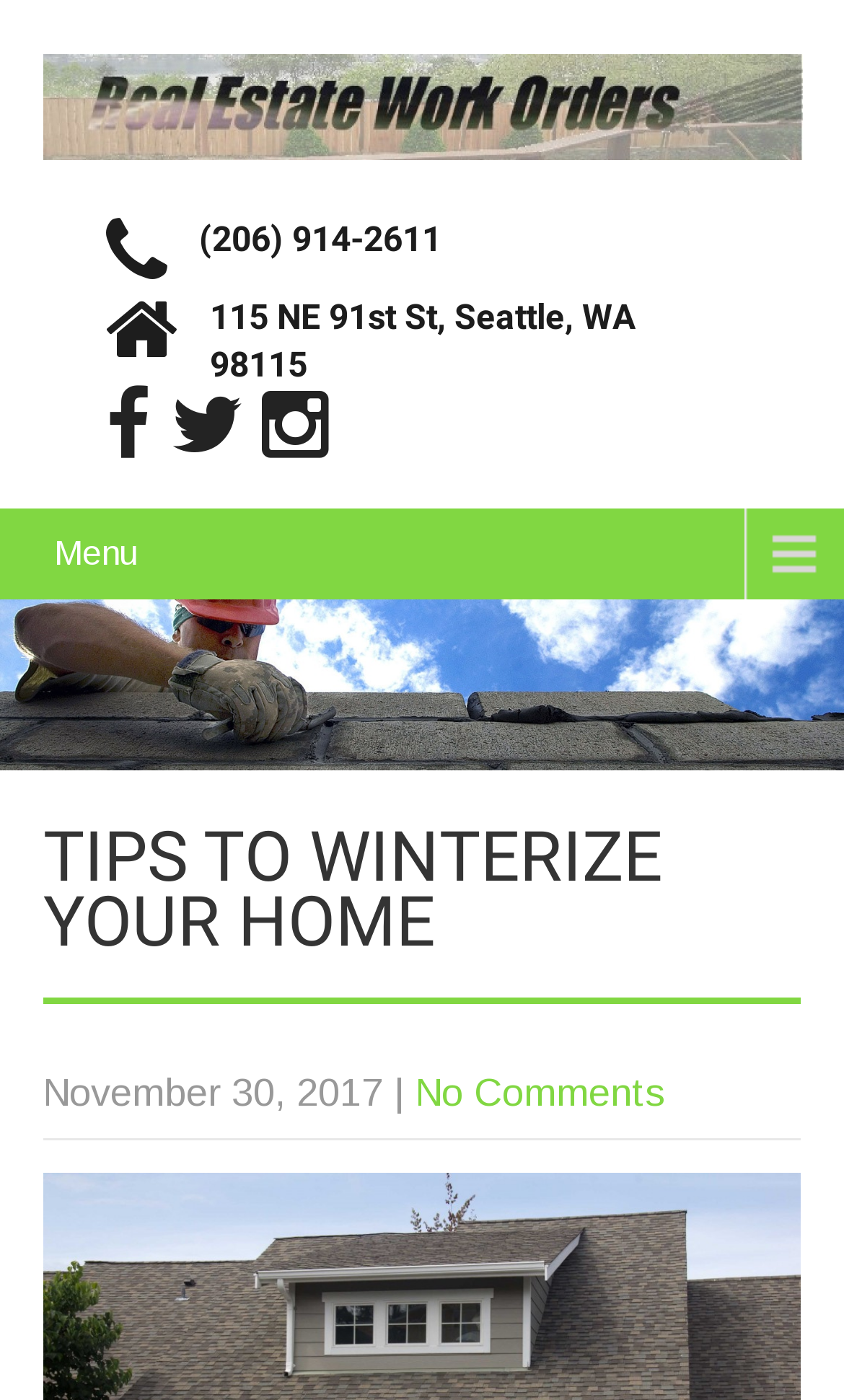Using the element description provided, determine the bounding box coordinates in the format (top-left x, top-left y, bottom-right x, bottom-right y). Ensure that all values are floating point numbers between 0 and 1. Element description: (206) 914-2611

[0.236, 0.156, 0.523, 0.185]